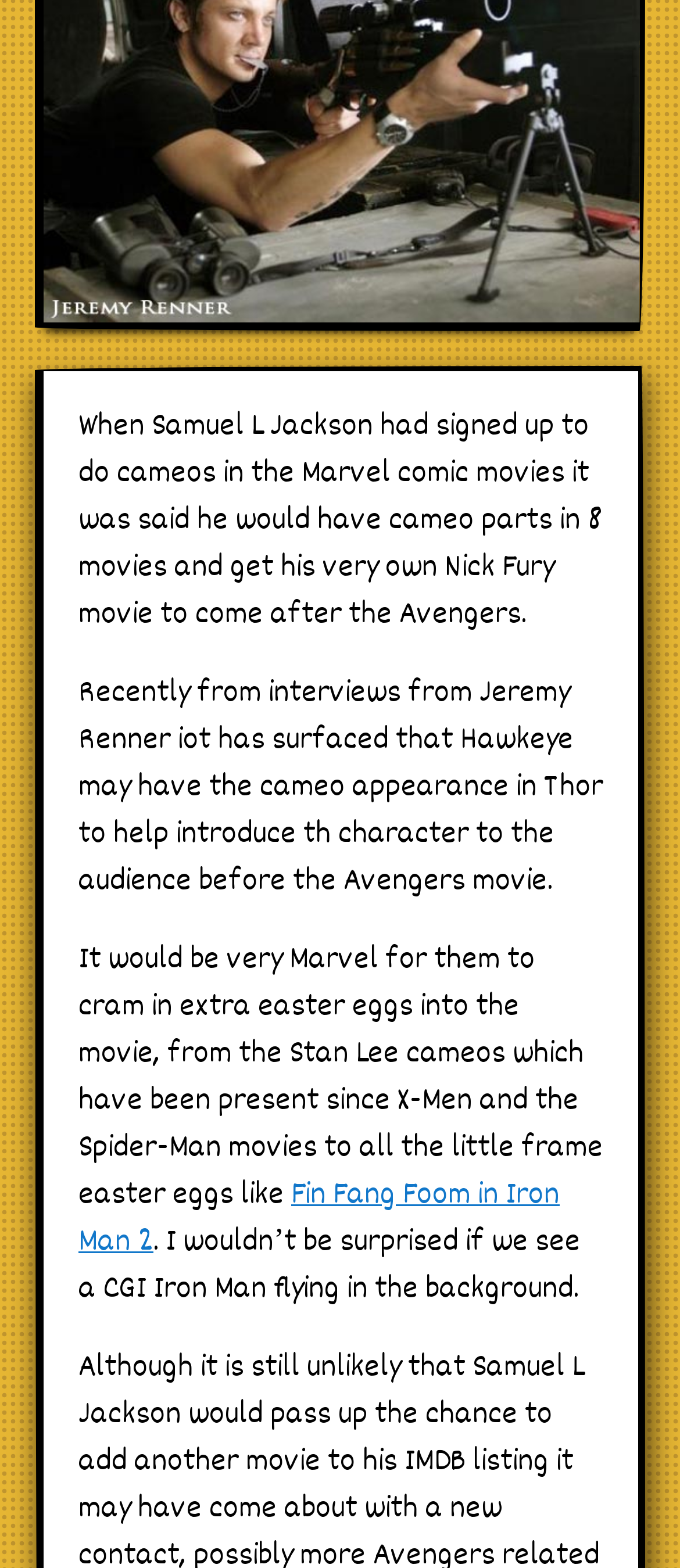For the element described, predict the bounding box coordinates as (top-left x, top-left y, bottom-right x, bottom-right y). All values should be between 0 and 1. Element description: Stores

[0.026, 0.102, 0.974, 0.147]